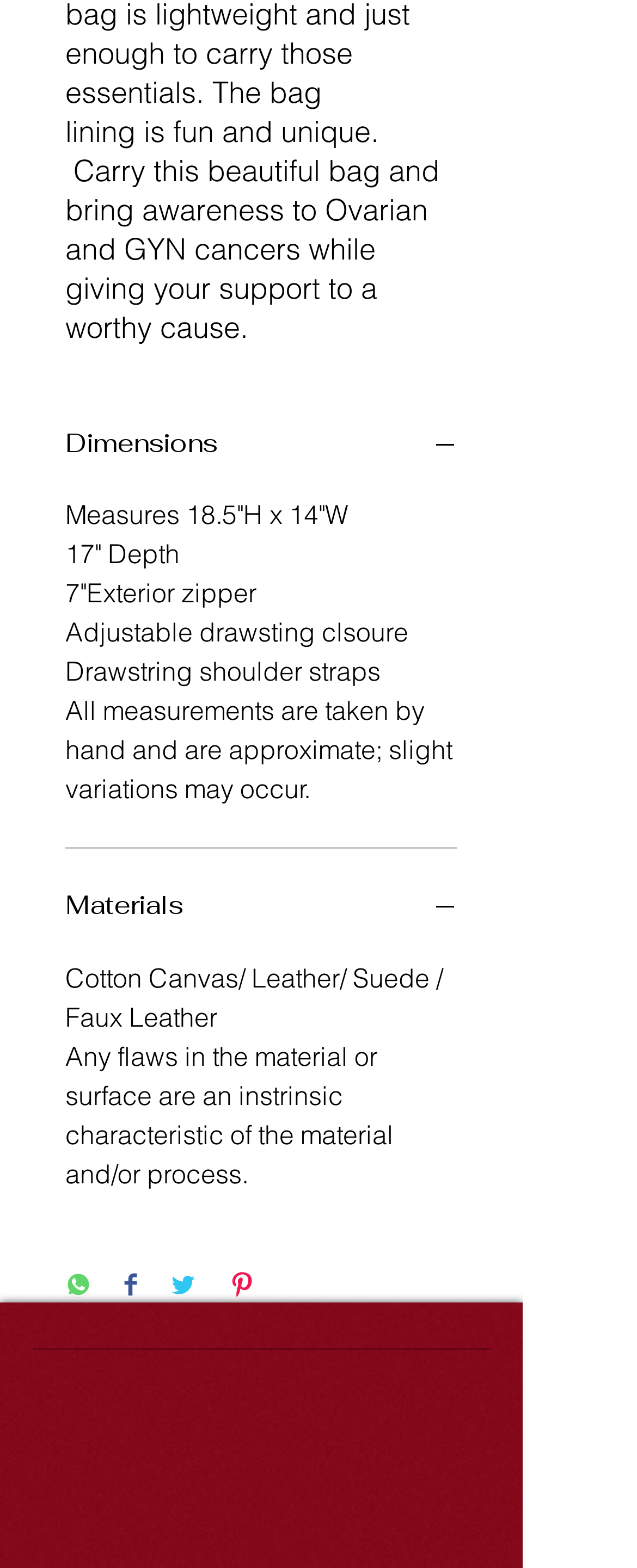How many share buttons are there?
Look at the image and answer the question with a single word or phrase.

4